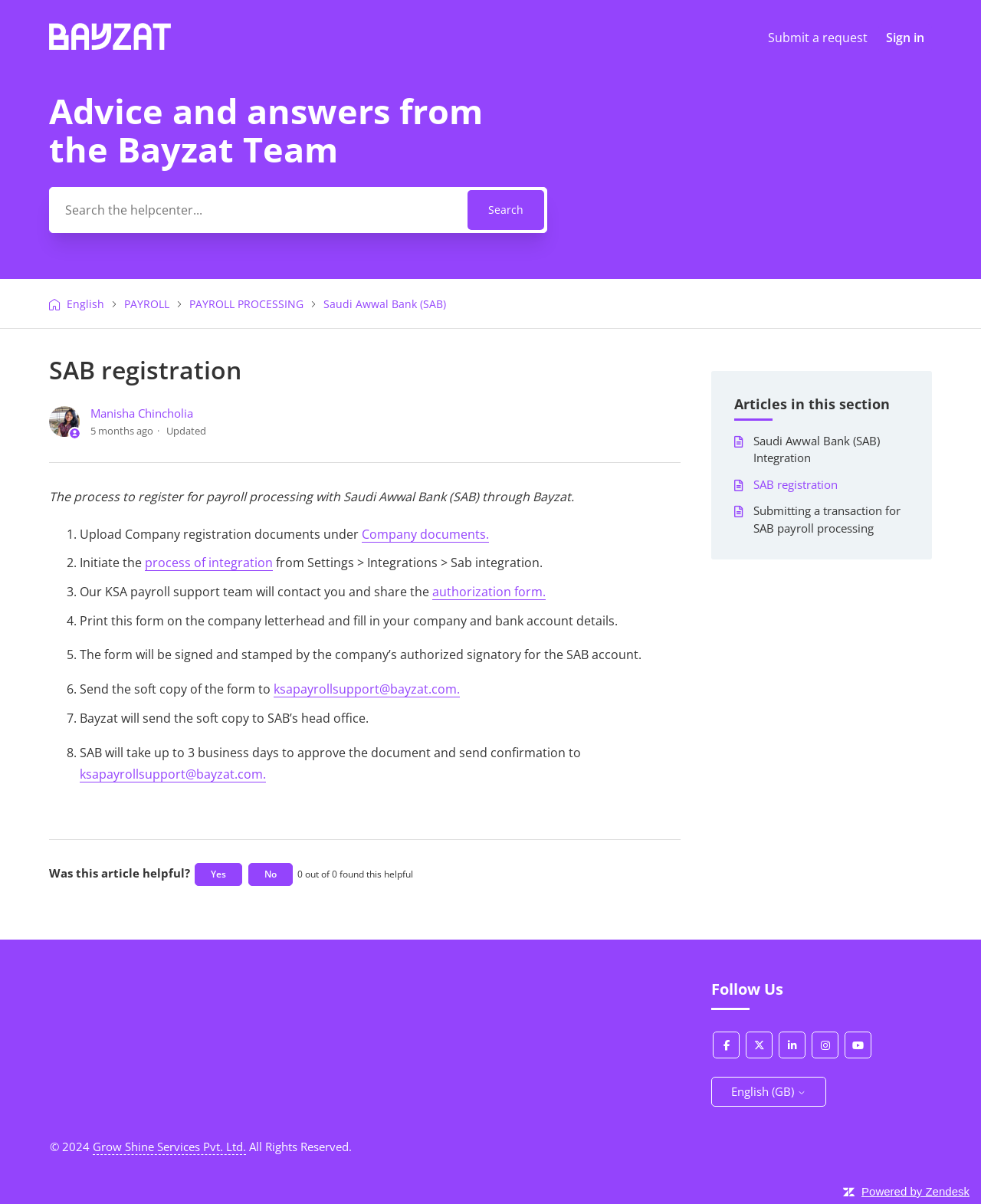Illustrate the webpage thoroughly, mentioning all important details.

The webpage is about registering for payroll processing with Saudi Awwal Bank (SAB) through Bayzat. At the top, there is a navigation bar with links to the English Help Centre home page, Submit a request, and Sign in. Below the navigation bar, there is a search bar with a search box and a search button.

On the left side of the page, there is a navigation menu with links to different sections, including PAYROLL, PAYROLL PROCESSING, and Saudi Awwal Bank (SAB). Below the navigation menu, there is a section with articles related to SAB registration, including Saudi Awwal Bank (SAB) Integration, SAB registration, and Submitting a transaction for SAB payroll processing.

The main content of the page is an article about the process of registering for payroll processing with SAB through Bayzat. The article is divided into eight steps, each with a numbered list marker. The steps include uploading company registration documents, initiating the process of integration, and sending the soft copy of the form to Bayzat's support team.

At the bottom of the page, there is a footer section with a question "Was this article helpful?" and two buttons to respond yes or no. There is also a section with social media links and a copyright notice.

On the right side of the page, there is a section with a heading "Follow Us" and links to different social media platforms. Below that, there is a button to switch the language to English (GB). At the very bottom of the page, there is a link to the company's terms and conditions and a powered by Zendesk logo.